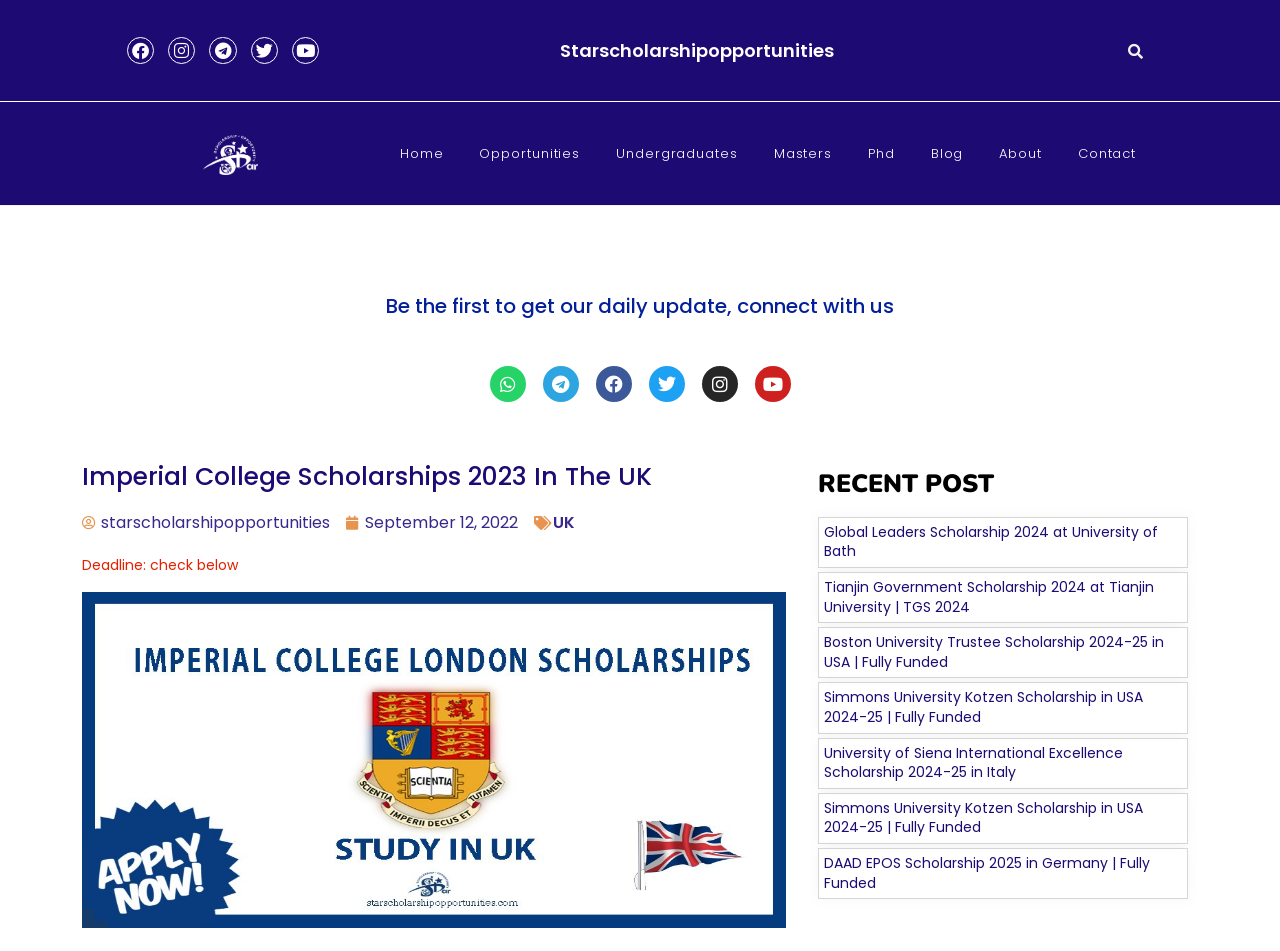Identify and provide the bounding box for the element described by: "Opportunities".

[0.36, 0.13, 0.467, 0.193]